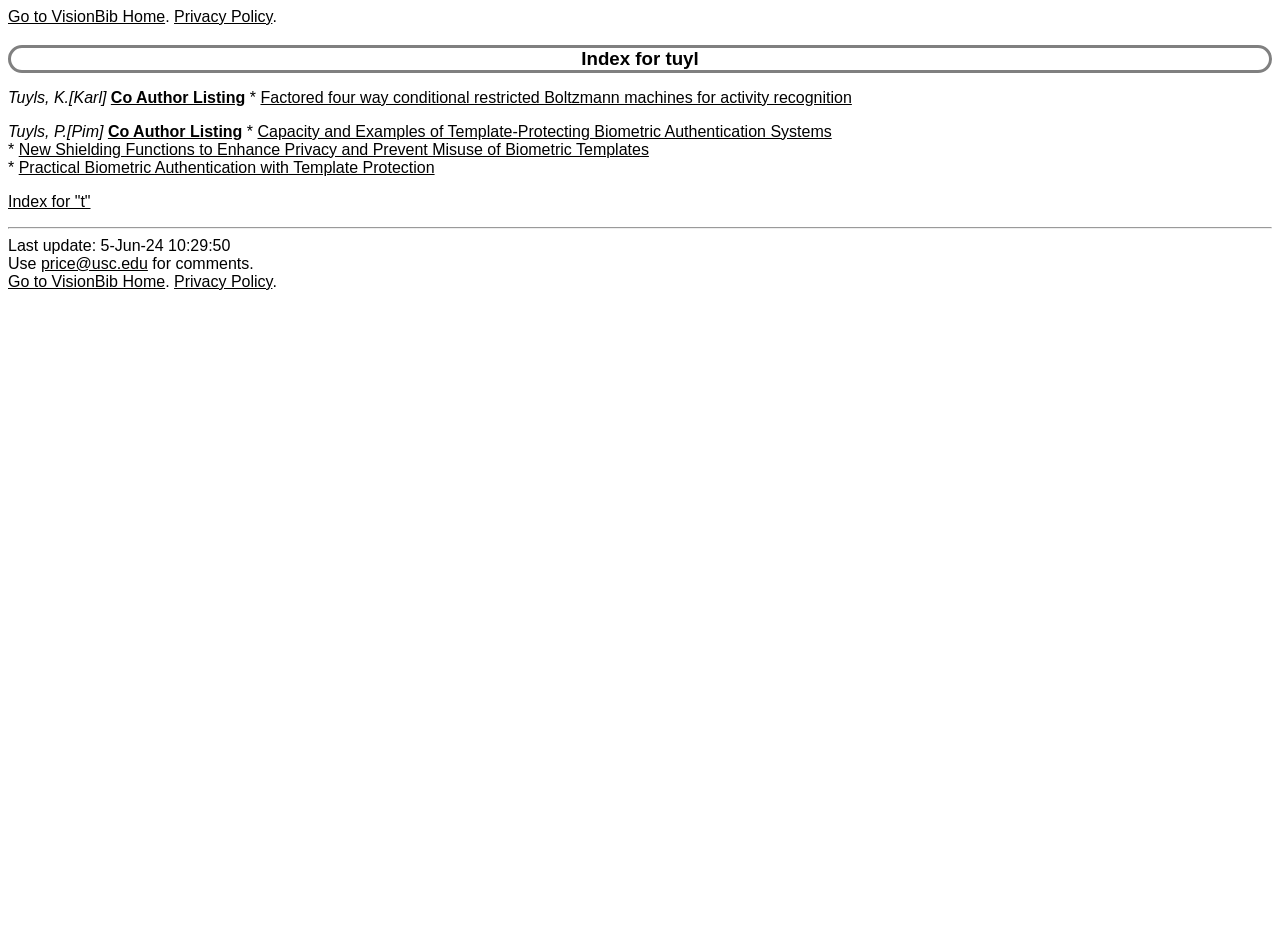Please locate the bounding box coordinates of the element that should be clicked to complete the given instruction: "View Index for 't'".

[0.006, 0.208, 0.071, 0.226]